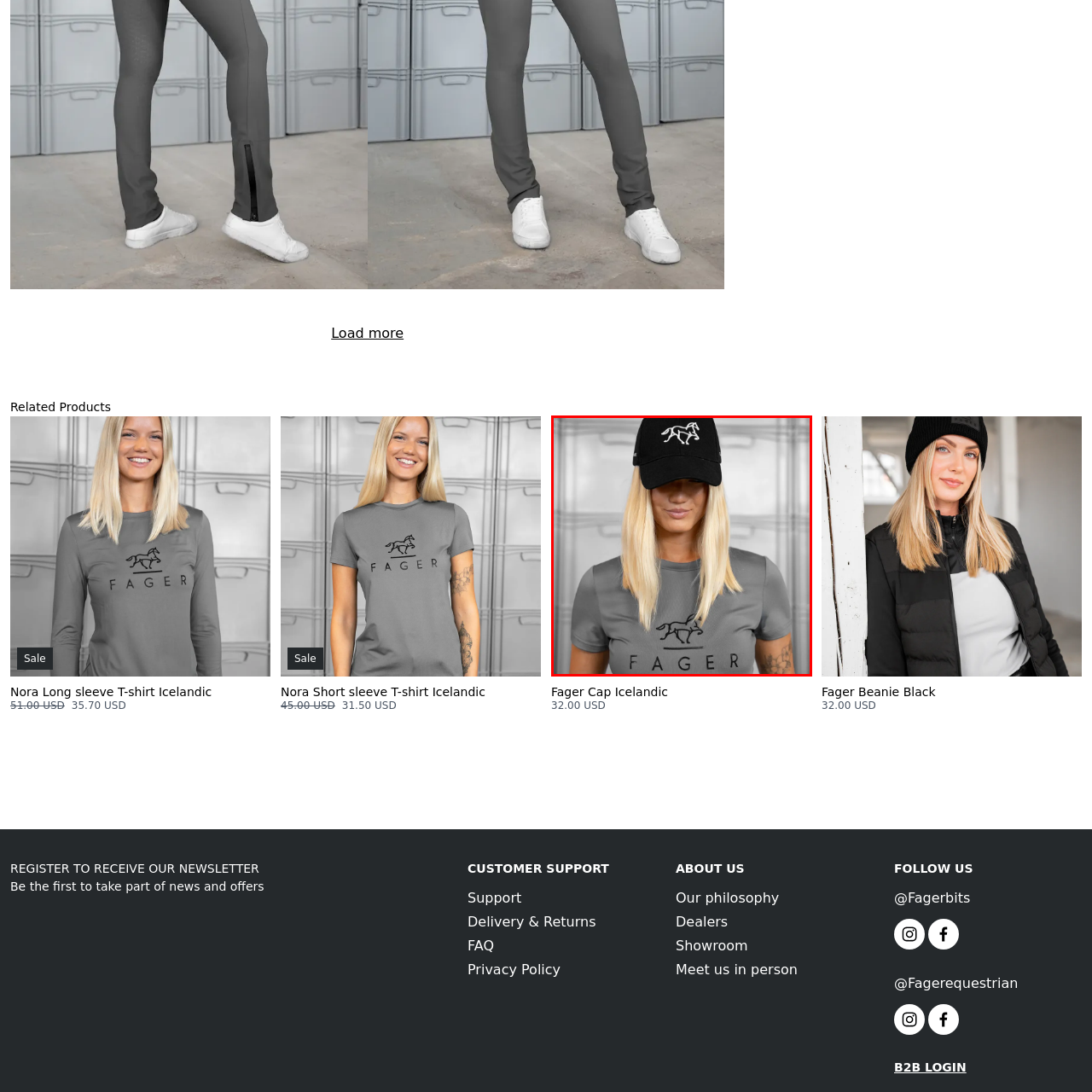Generate an elaborate caption for the image highlighted within the red boundary.

The image features a stylish model wearing a black cap adorned with a horse design, paired with a fitted gray T-shirt that prominently displays the brand name "FAGER" along with a horse illustration. The model's light blonde hair cascades down her shoulders, contributing to a fresh and modern look. This combination reflects a casual yet fashionable aesthetic, resonating with equestrian themes. The background appears neutral, allowing the focus to remain on the model and the apparel, which is part of the Fager brand collection, known for its equestrian-themed clothing.